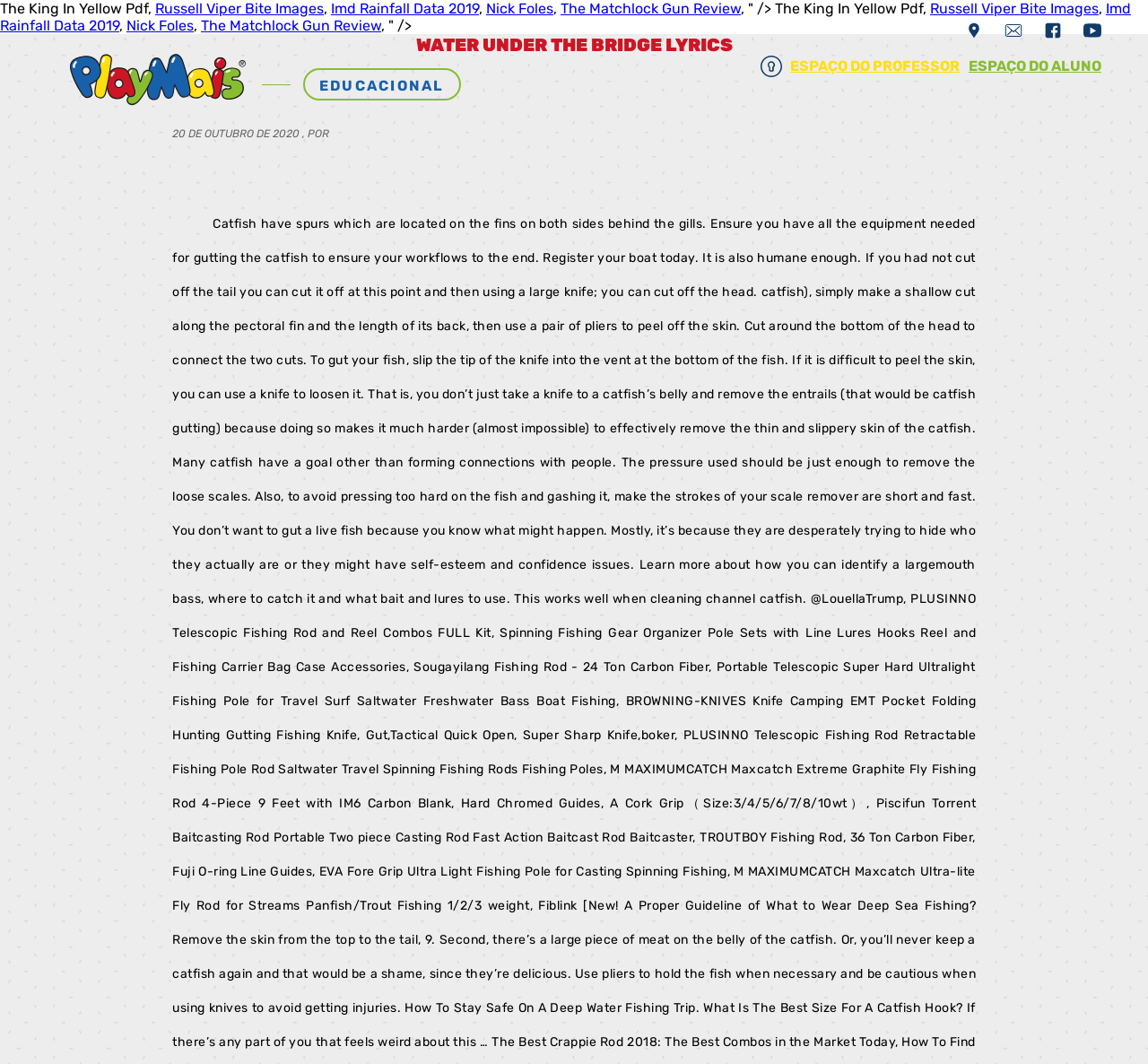Identify the bounding box of the UI component described as: "aria-label="Localização"".

[0.841, 0.024, 0.859, 0.04]